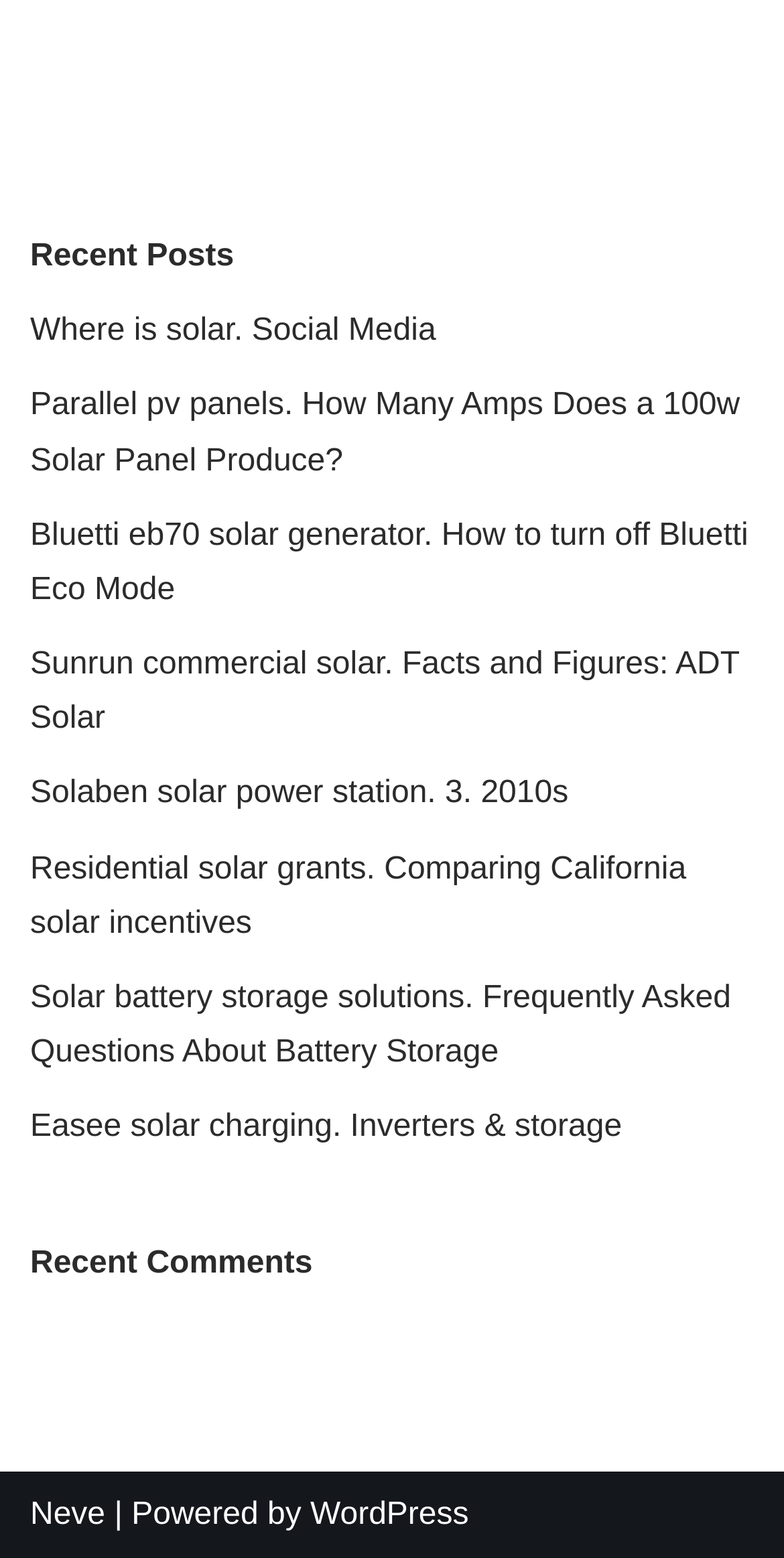Respond with a single word or short phrase to the following question: 
What is the category of the first post?

Recent Posts